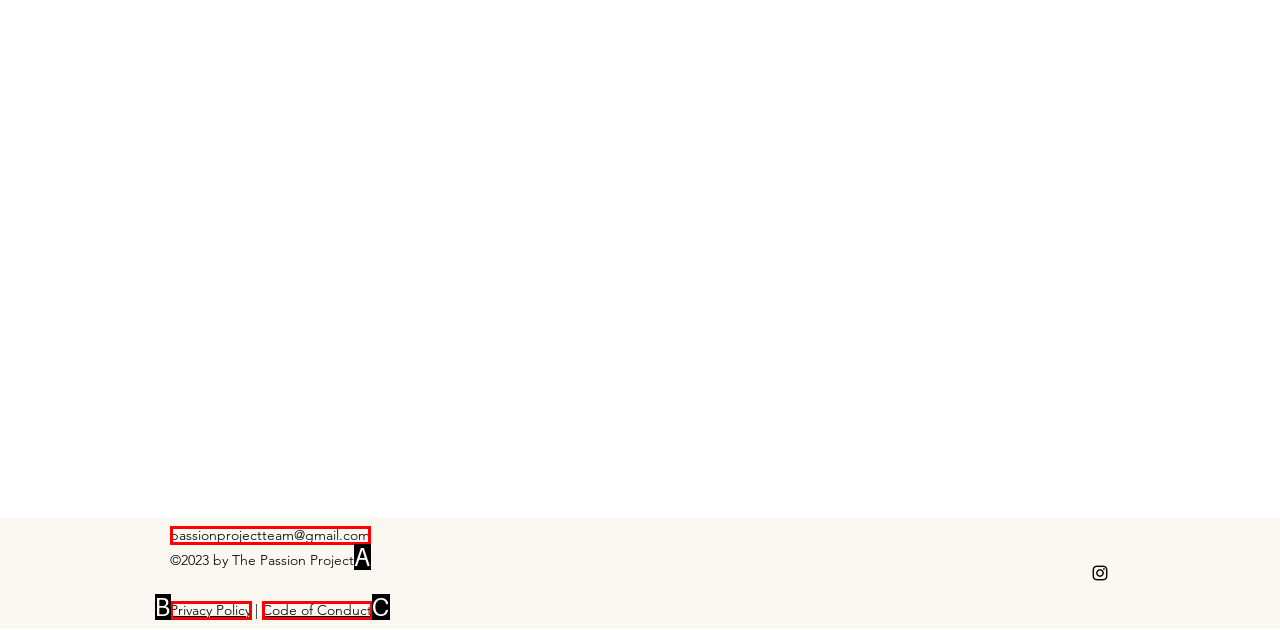From the options presented, which lettered element matches this description: Privacy Policy
Reply solely with the letter of the matching option.

B